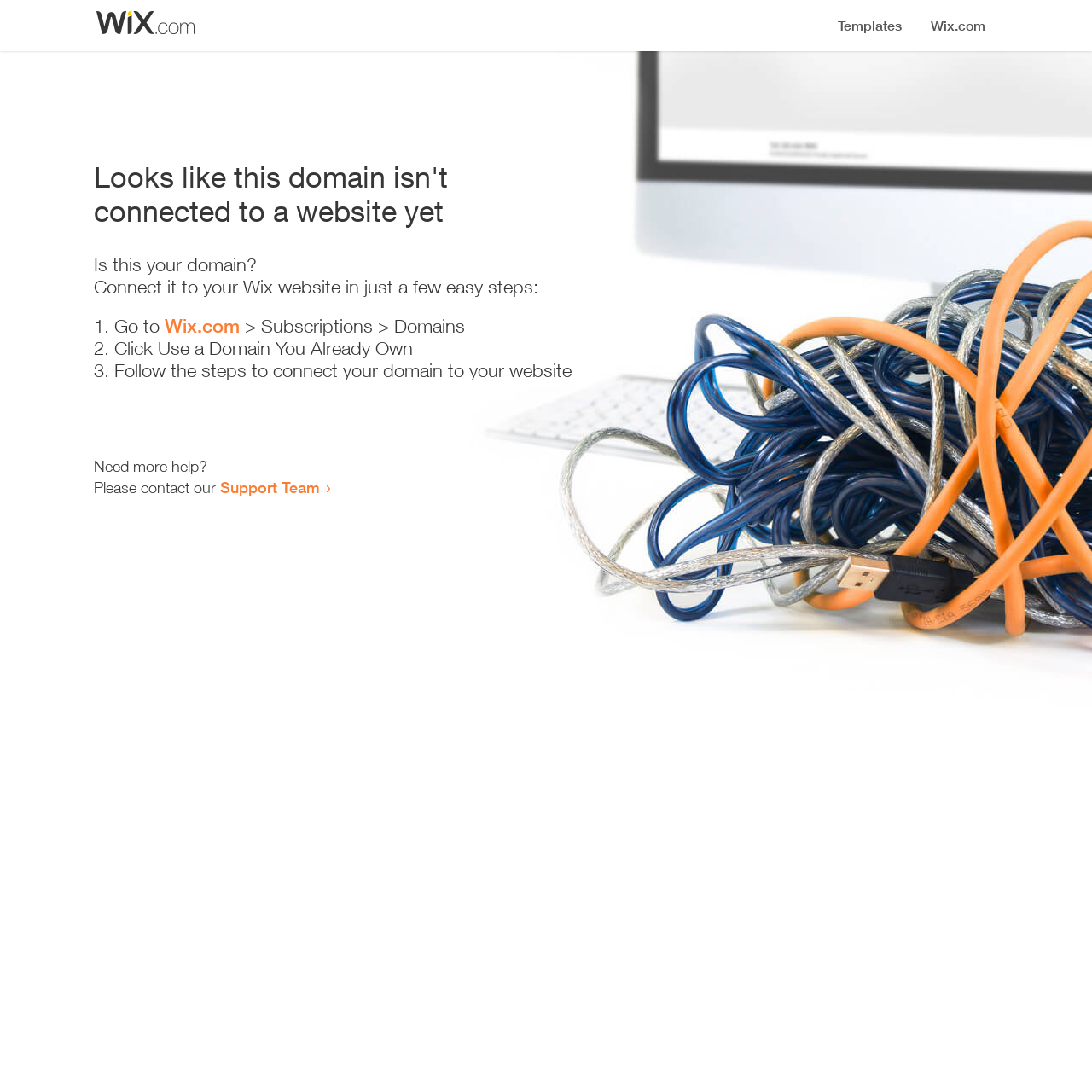Where should the user go to start the connection process?
Using the information from the image, give a concise answer in one word or a short phrase.

Wix.com